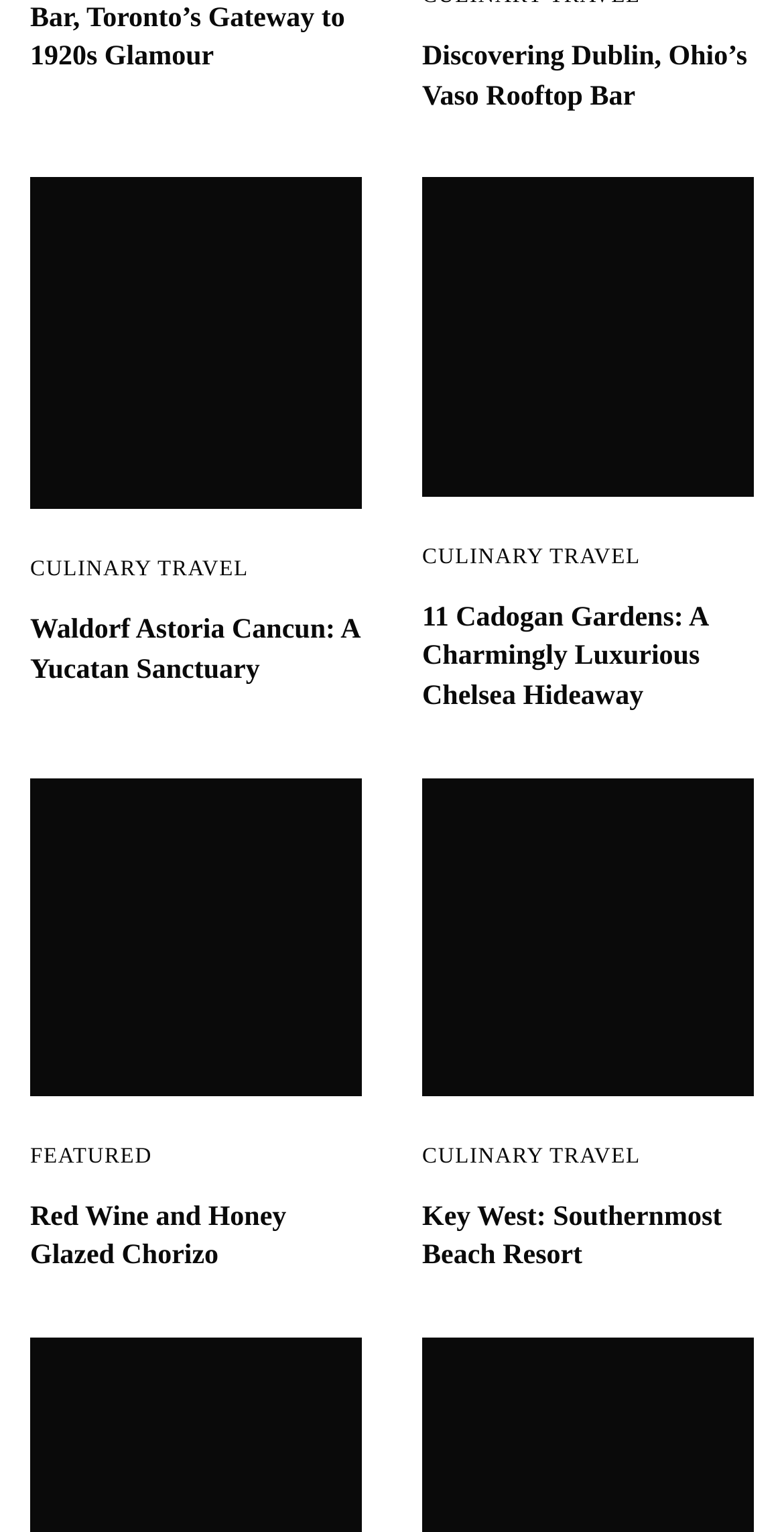Find the bounding box coordinates of the area to click in order to follow the instruction: "Explore 11 Cadogan Gardens".

[0.538, 0.116, 0.962, 0.324]